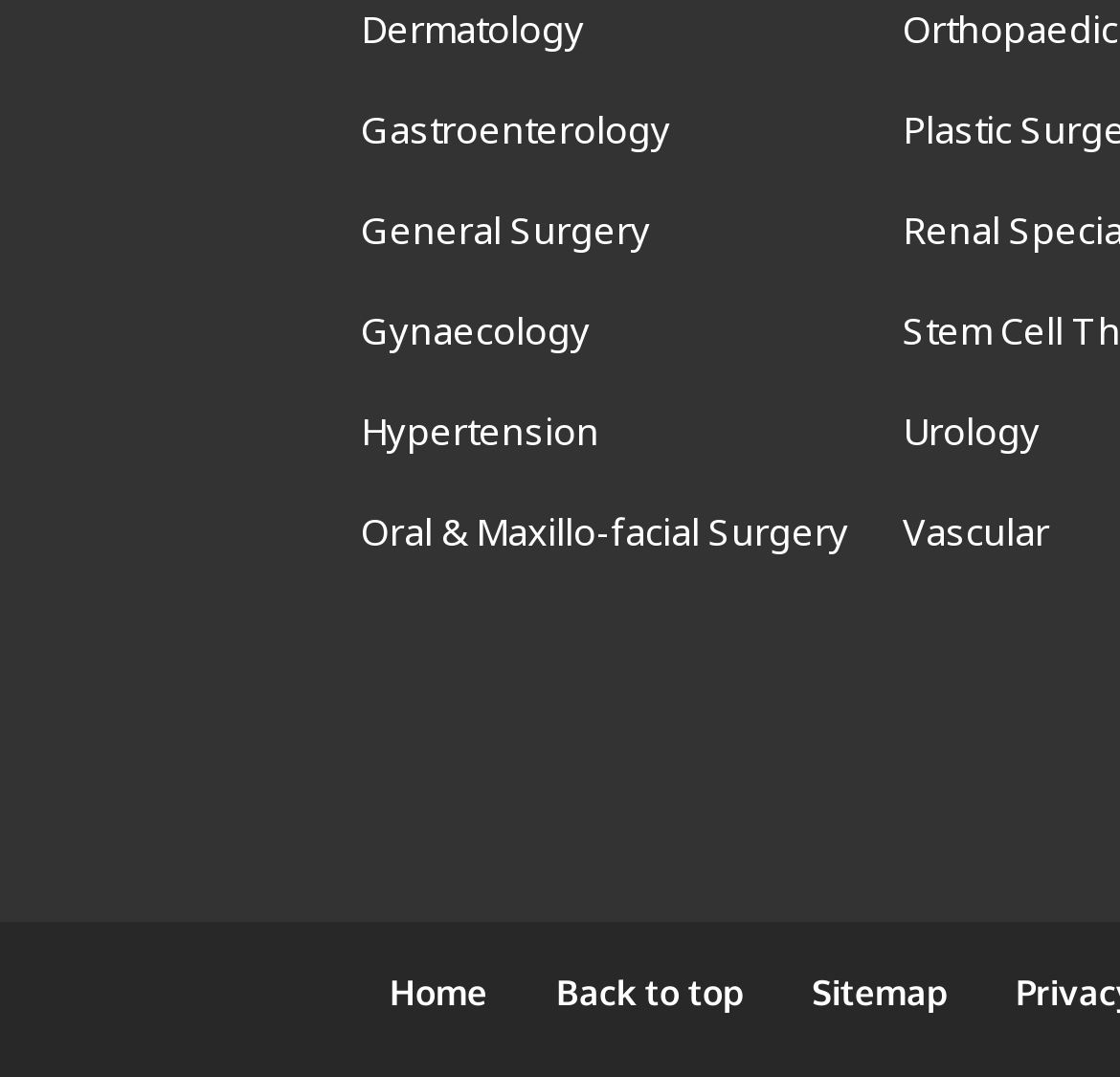Indicate the bounding box coordinates of the element that must be clicked to execute the instruction: "View Sitemap". The coordinates should be given as four float numbers between 0 and 1, i.e., [left, top, right, bottom].

[0.706, 0.902, 0.863, 0.942]